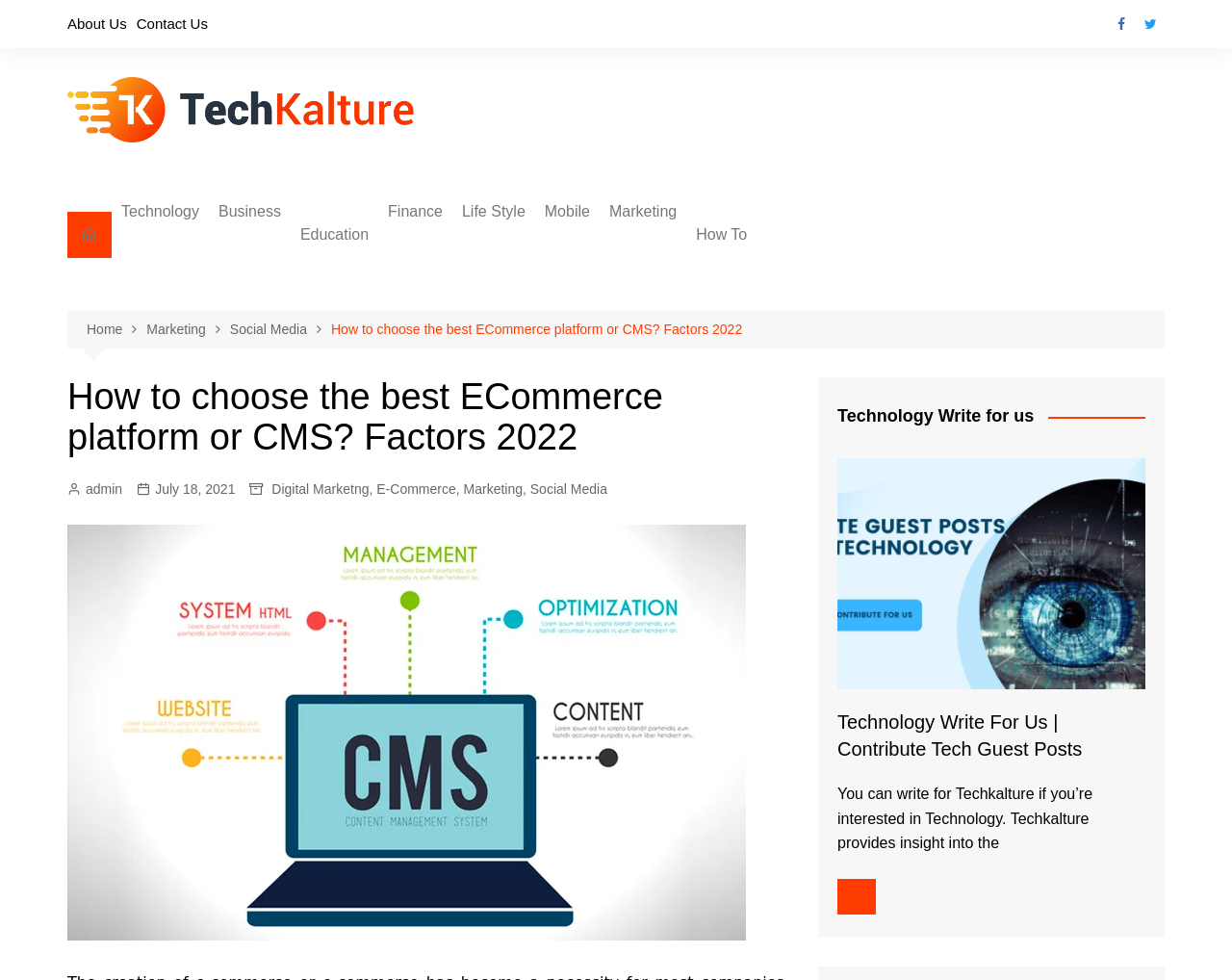Please identify the bounding box coordinates of the region to click in order to complete the given instruction: "Play the audio". The coordinates should be four float numbers between 0 and 1, i.e., [left, top, right, bottom].

None